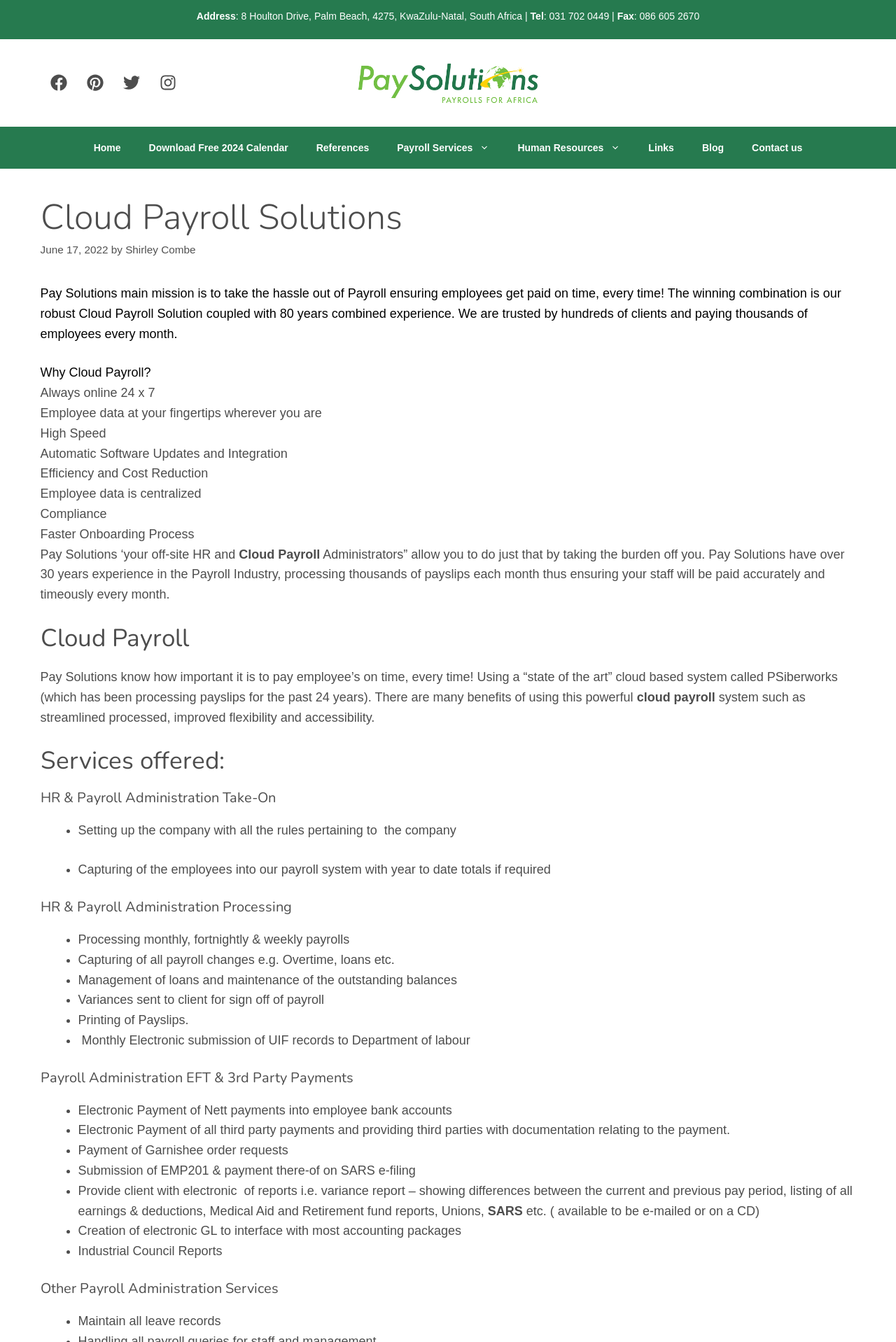What is the name of the cloud-based system used by Pay Solutions?
Please look at the screenshot and answer using one word or phrase.

PSiberworks